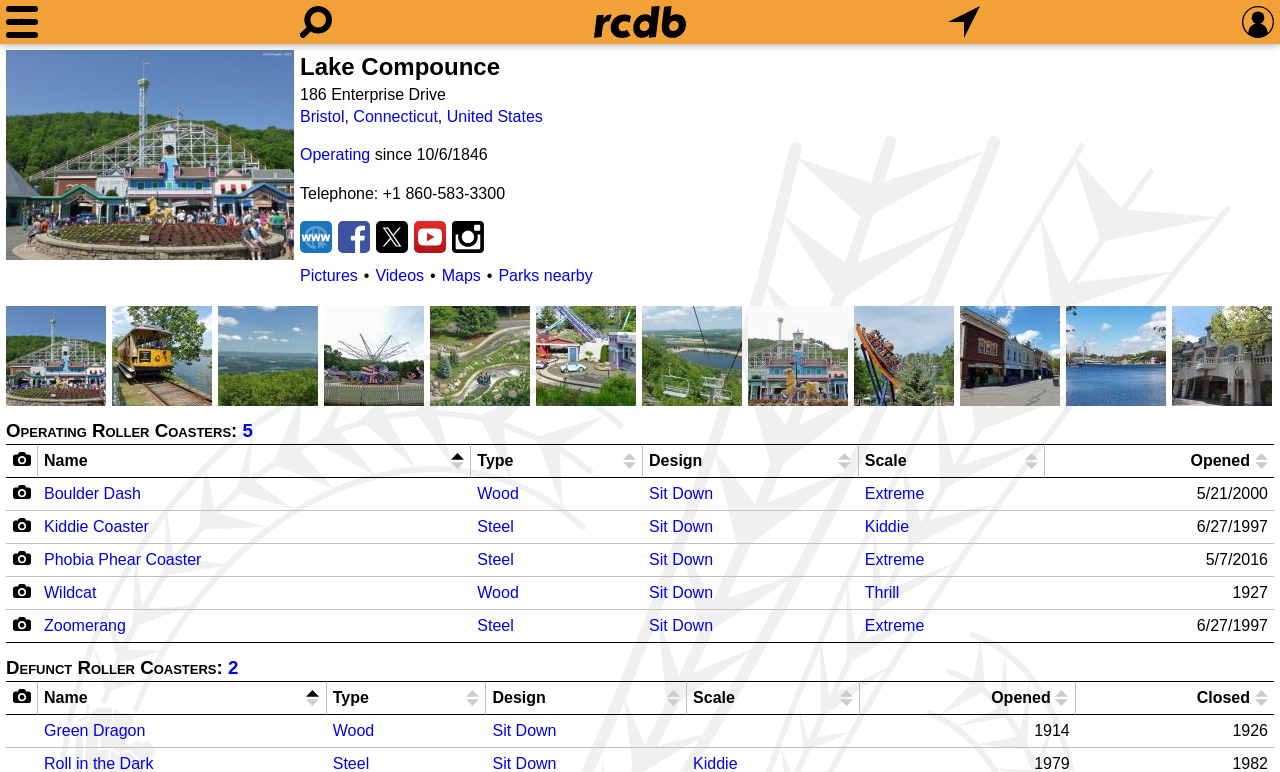When did the roller coaster 'Kiddie Coaster' open?
Please answer the question with a detailed response using the information from the screenshot.

The opening date of the roller coaster 'Kiddie Coaster' can be found in the table element that lists the operating roller coasters. The 'Opened' column for 'Kiddie Coaster' reads '6/27/1997'.